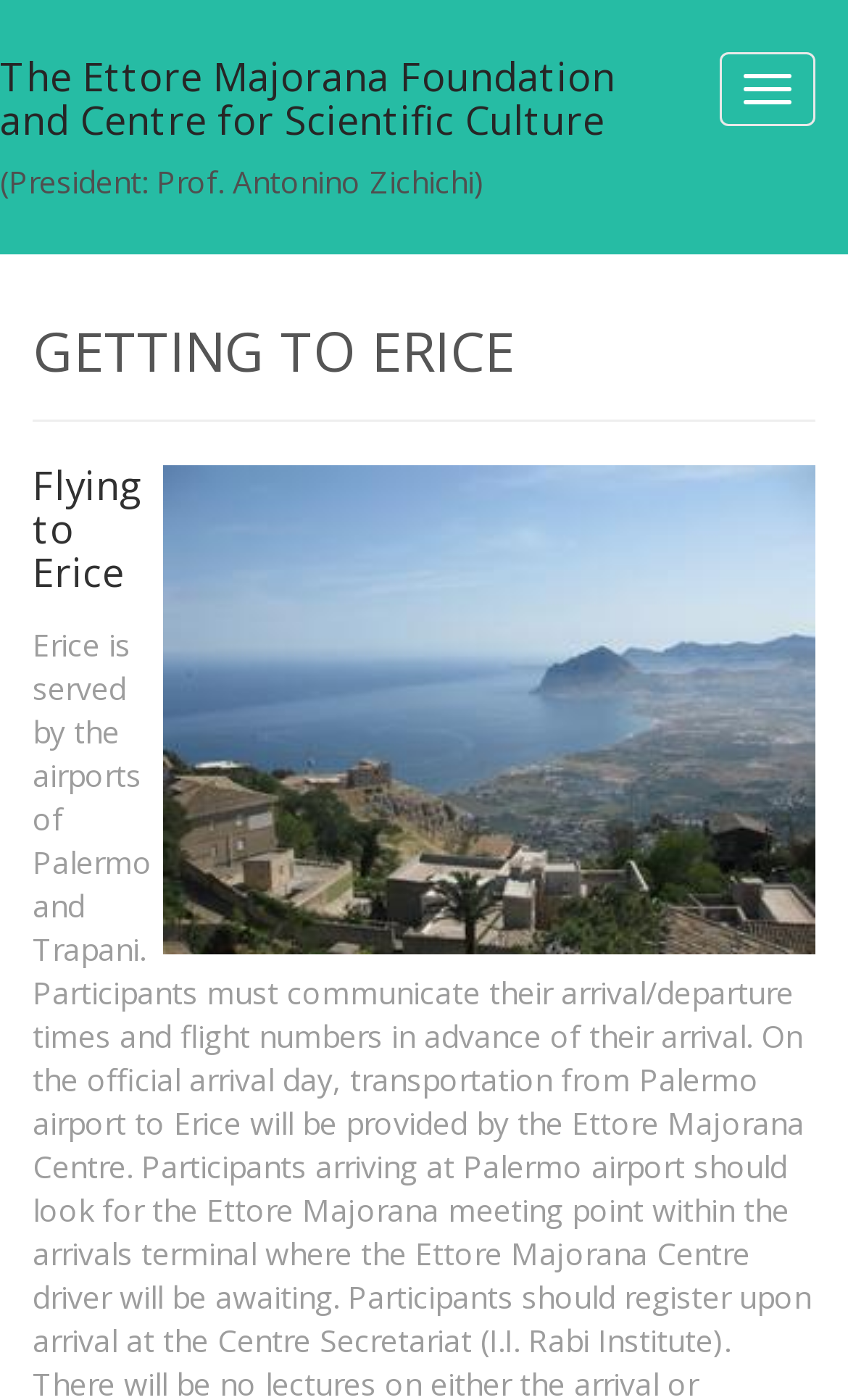Look at the image and write a detailed answer to the question: 
What is below the heading 'Flying to Erice'?

The image element with a bounding box coordinate of [0.192, 0.332, 0.962, 0.682] is located below the heading element 'Flying to Erice'.